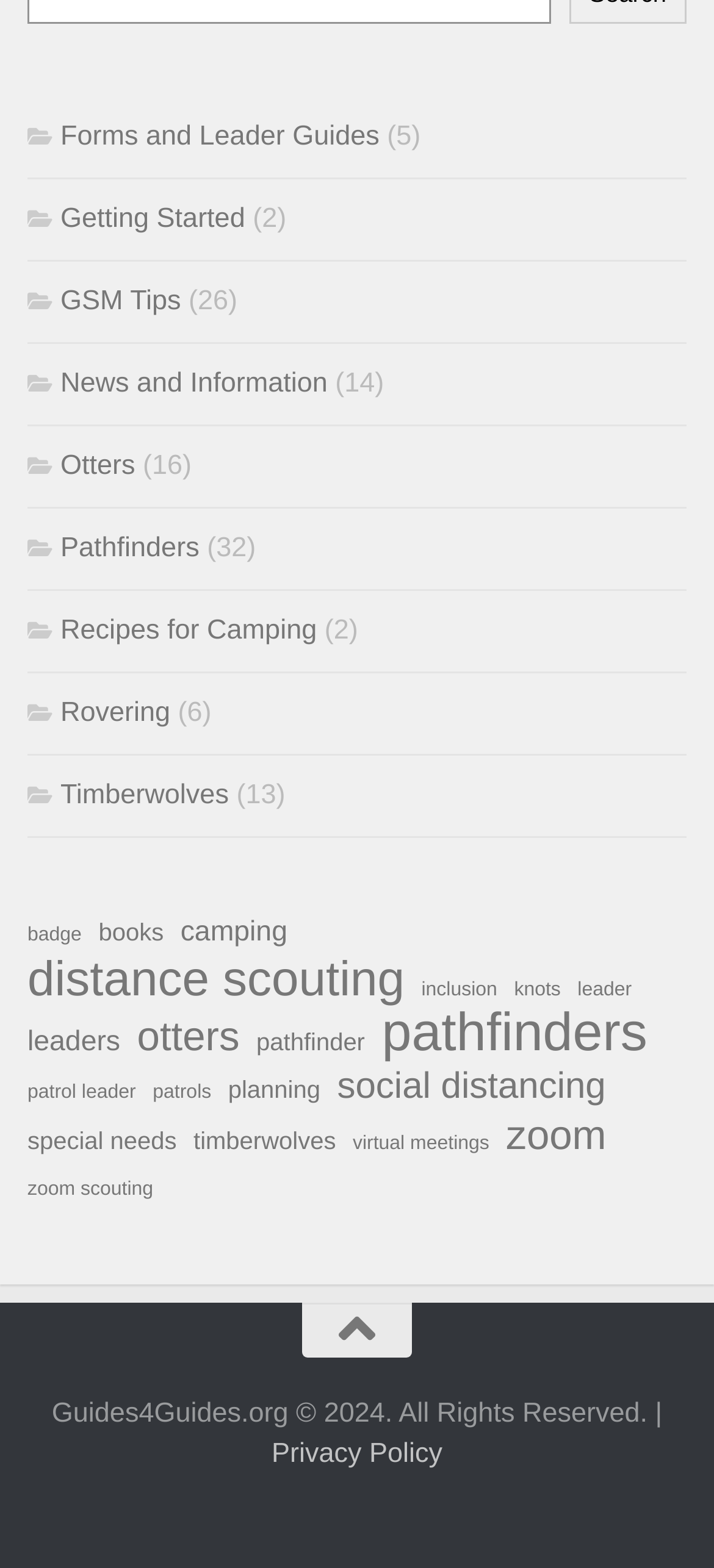Please answer the following question using a single word or phrase: 
What is the last item in the list of links?

zoom scouting